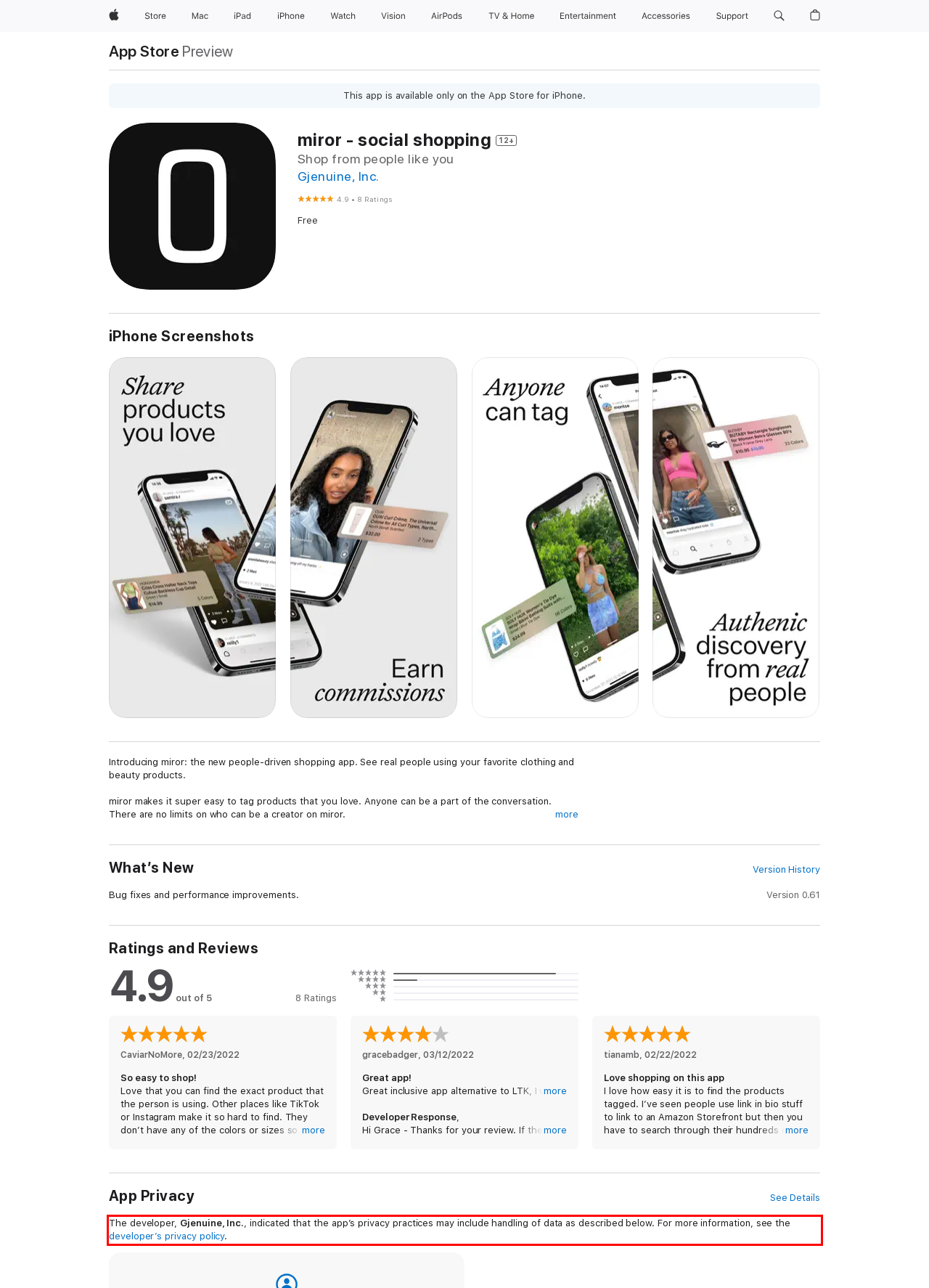Within the screenshot of a webpage, identify the red bounding box and perform OCR to capture the text content it contains.

The developer, Gjenuine, Inc., indicated that the app’s privacy practices may include handling of data as described below. For more information, see the developer’s privacy policy.